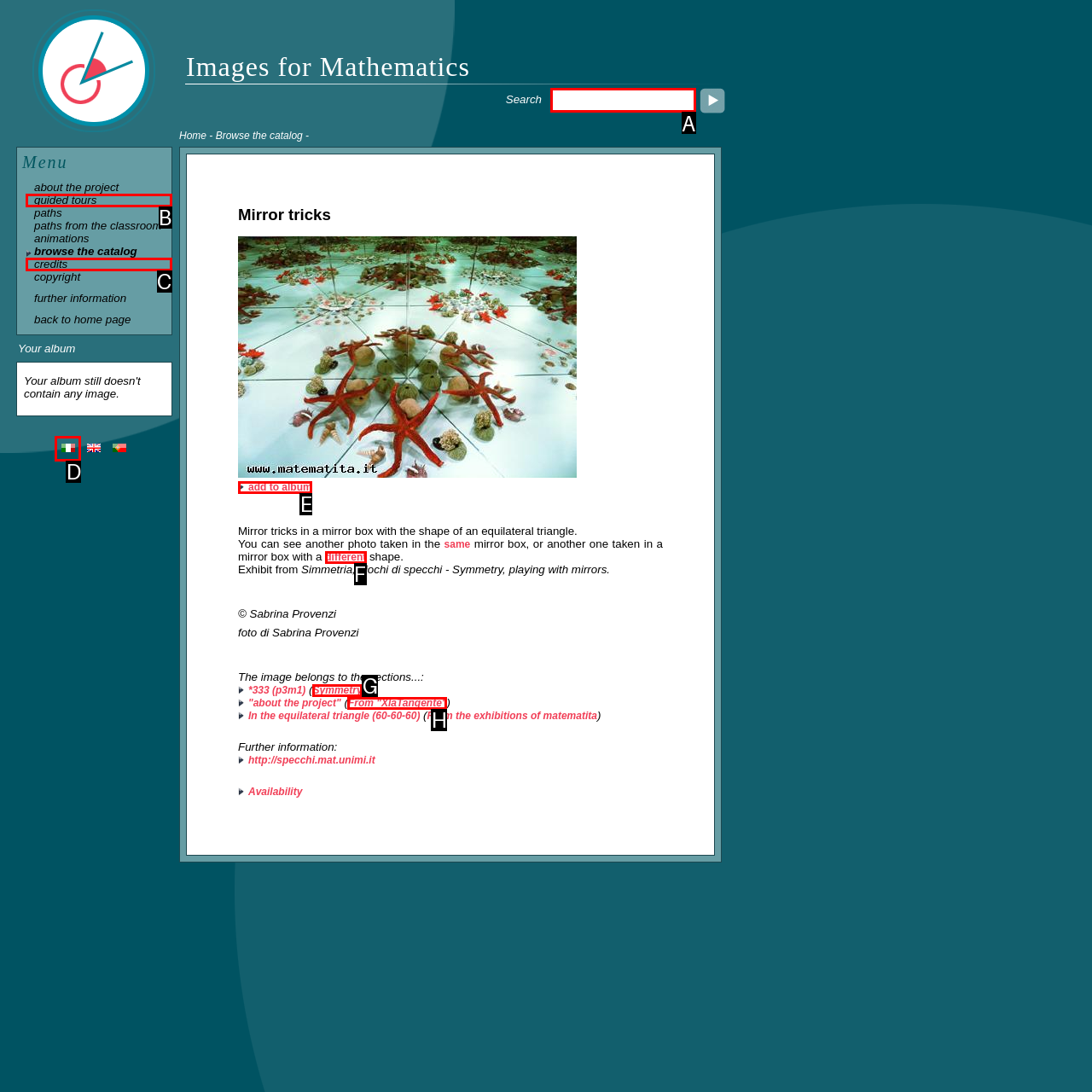Given the task: Search for something, indicate which boxed UI element should be clicked. Provide your answer using the letter associated with the correct choice.

A